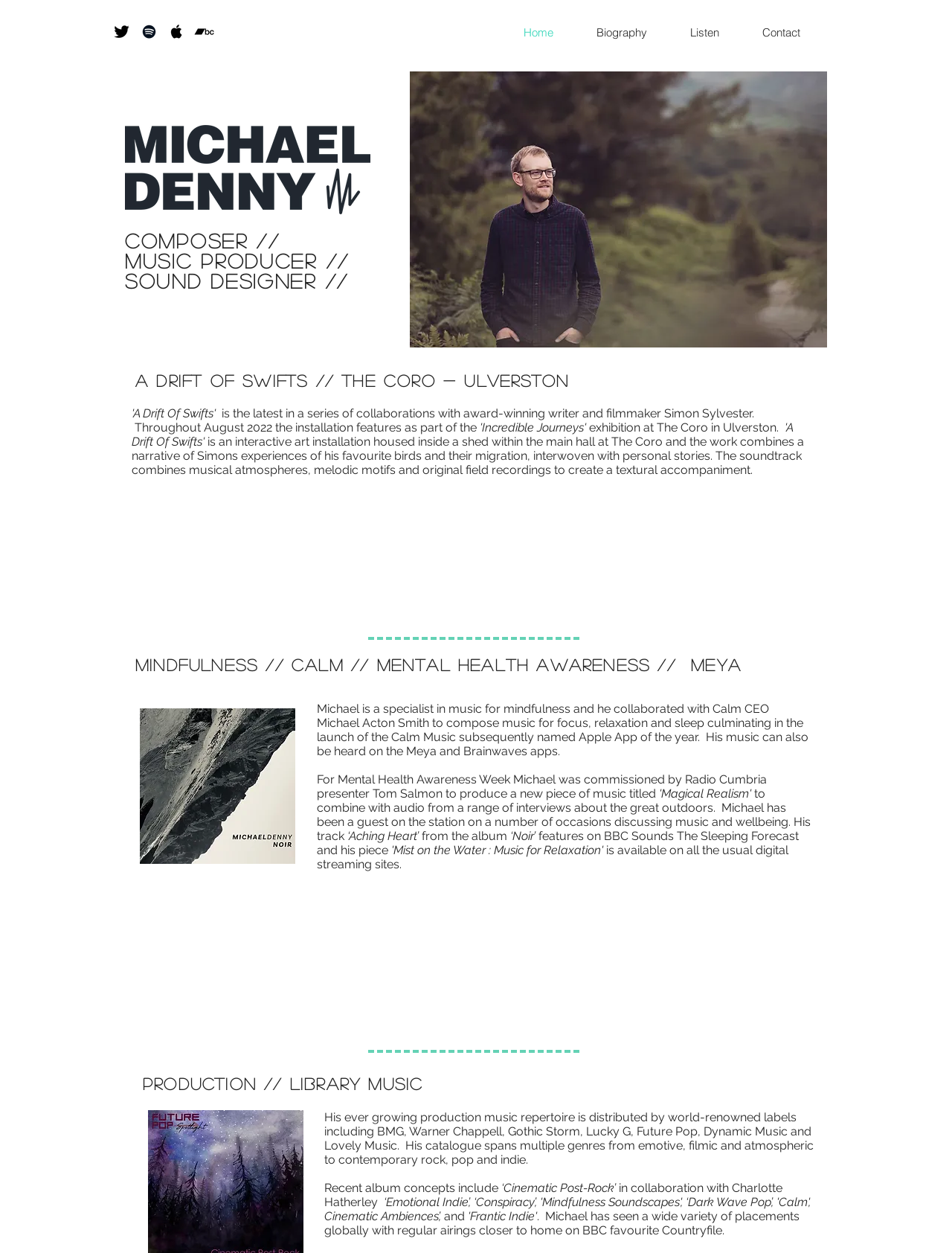Provide a one-word or short-phrase response to the question:
What is the name of the installation featured in the 'Incredible Journeys' exhibition?

A Drift Of Swifts